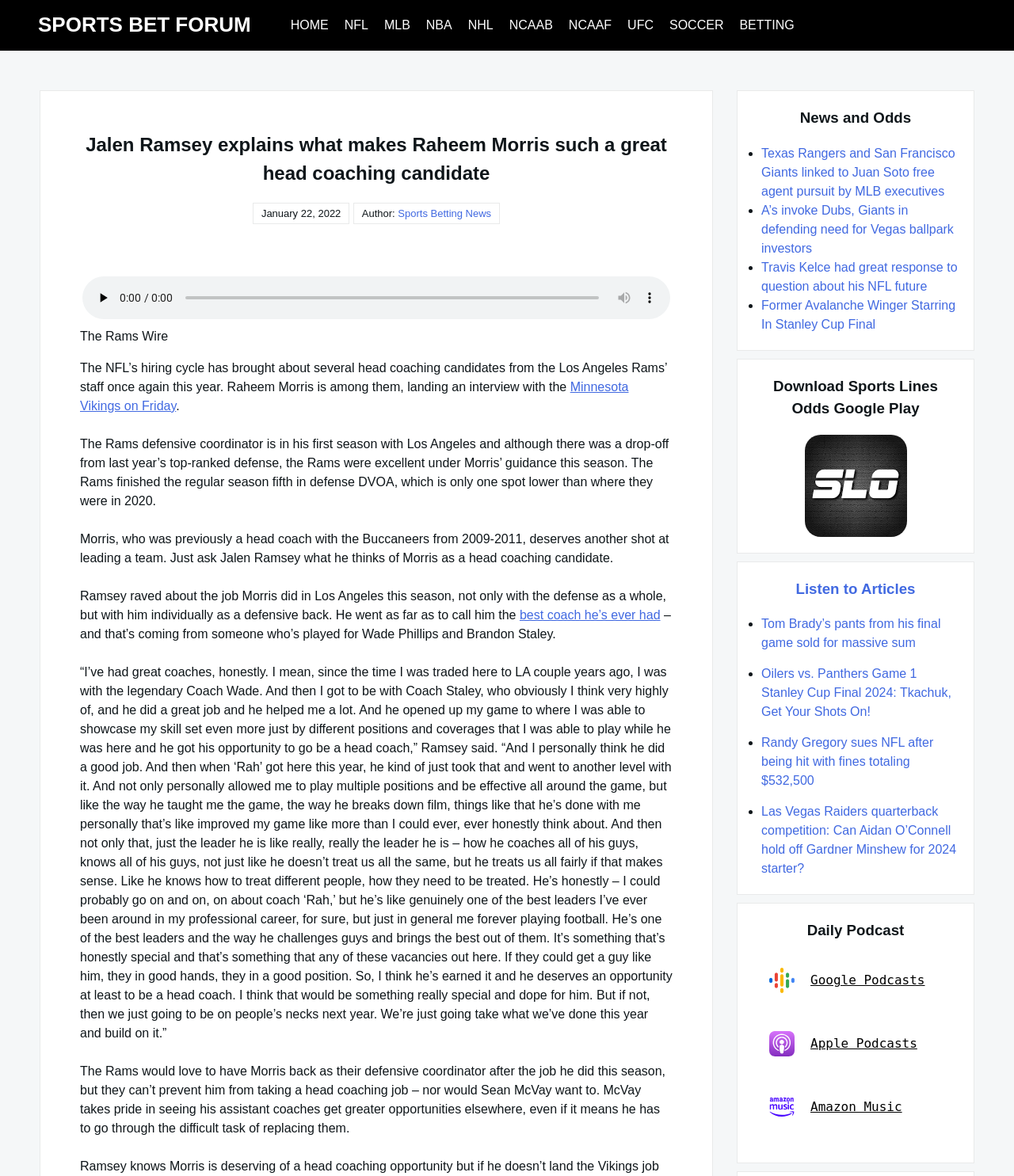Describe all visible elements and their arrangement on the webpage.

This webpage is about sports news and betting, with a focus on the NFL and other sports leagues. At the top, there is a heading "SPORTS BET FORUM" and a navigation menu with links to different sports categories, such as NFL, MLB, NBA, and NHL.

Below the navigation menu, there is a main article about Jalen Ramsey, a defensive back for the Los Angeles Rams, who praises his coach Raheem Morris as a great head coaching candidate. The article includes a quote from Ramsey, who explains how Morris has improved his game and is an excellent leader.

To the right of the main article, there is a section with links to other news articles, including stories about the Texas Rangers, San Francisco Giants, and Travis Kelce. There is also a section with a heading "Download Sports Lines Odds" and a link to download an app.

Further down the page, there is a section with a heading "Listen to Articles" and a link to listen to articles. Below this, there are more links to news articles, including stories about Tom Brady, the Oilers, and the Las Vegas Raiders.

At the bottom of the page, there is a section with a heading "Daily Podcast" and links to listen to podcasts on Google Podcasts, Apple Podcasts, and Amazon Music. There are also images associated with each of these links.